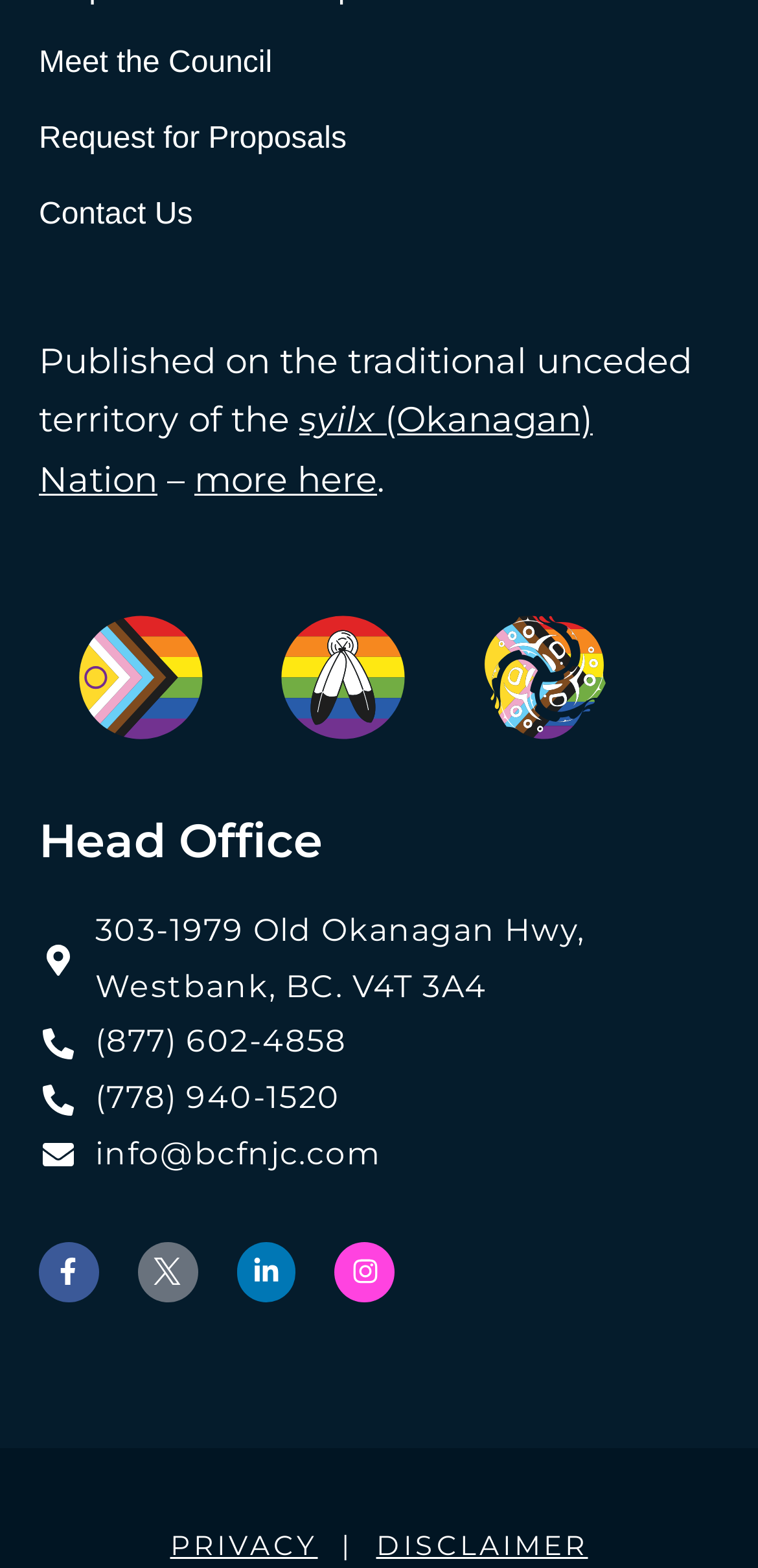Specify the bounding box coordinates of the area to click in order to execute this command: 'Click Meet the Council'. The coordinates should consist of four float numbers ranging from 0 to 1, and should be formatted as [left, top, right, bottom].

[0.051, 0.03, 0.359, 0.051]